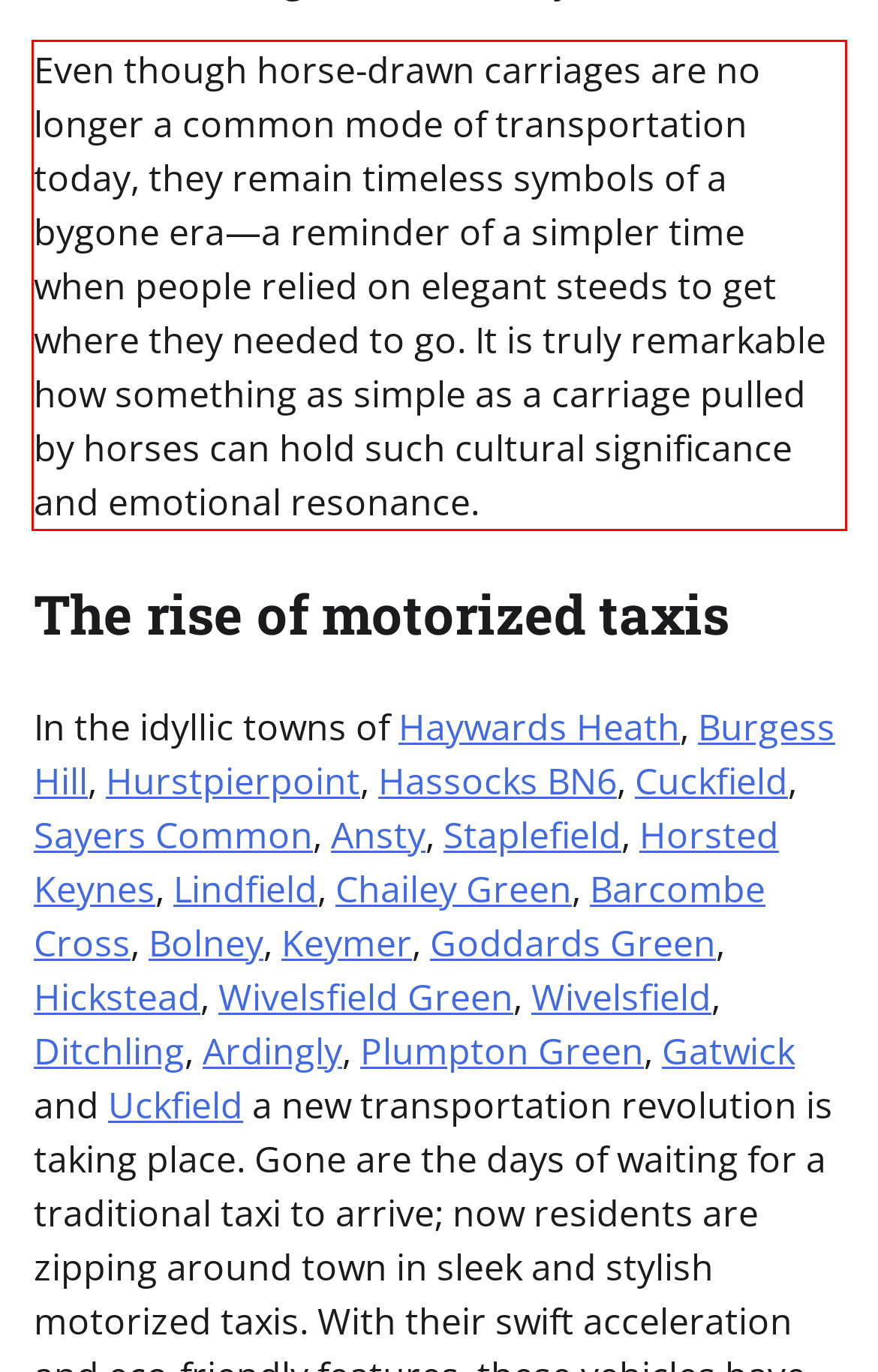In the given screenshot, locate the red bounding box and extract the text content from within it.

Even though horse-drawn carriages are no longer a common mode of transportation today, they remain timeless symbols of a bygone era—a reminder of a simpler time when people relied on elegant steeds to get where they needed to go. It is truly remarkable how something as simple as a carriage pulled by horses can hold such cultural significance and emotional resonance.